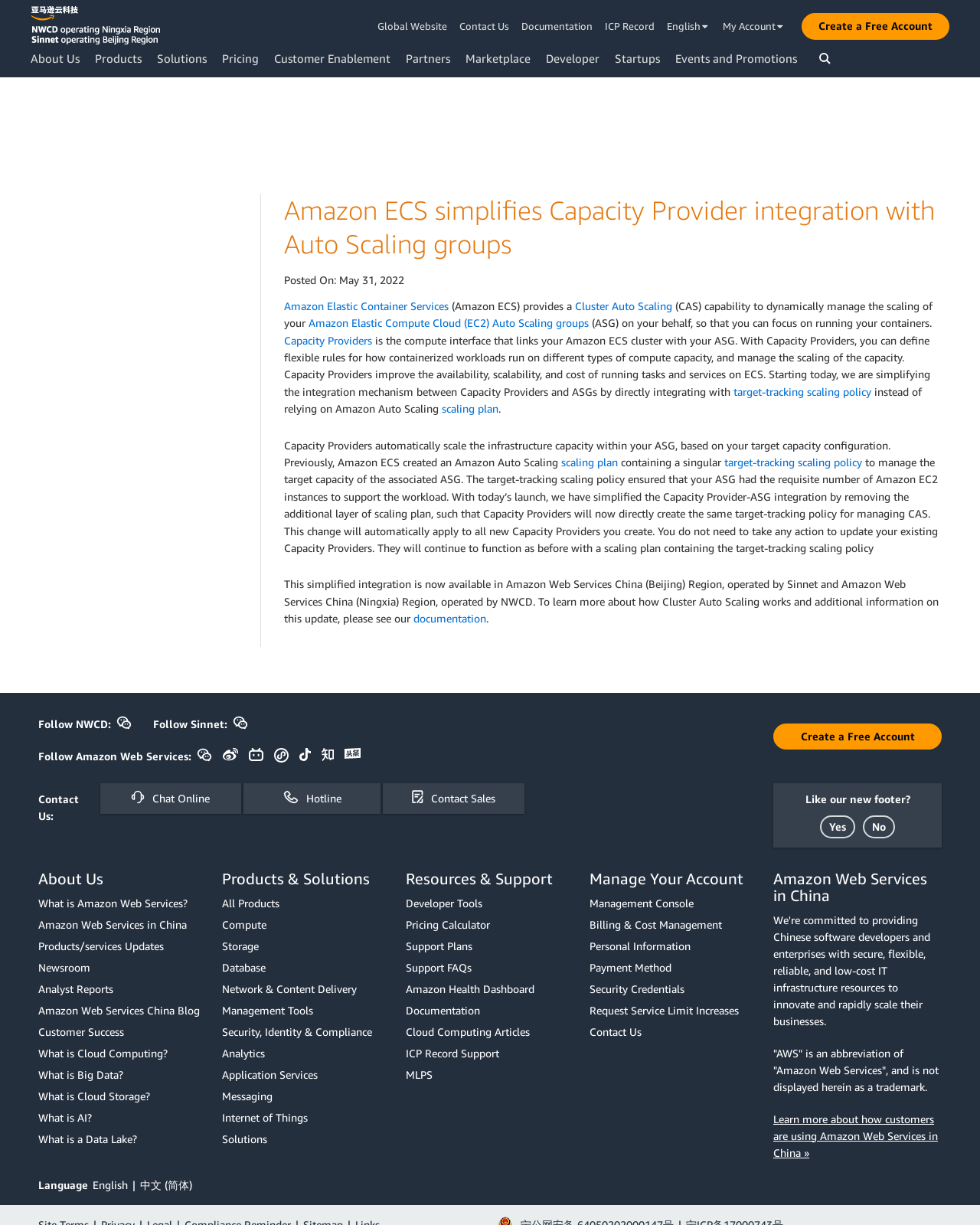Extract the main title from the webpage and generate its text.

Amazon ECS simplifies Capacity Provider integration with Auto Scaling groups